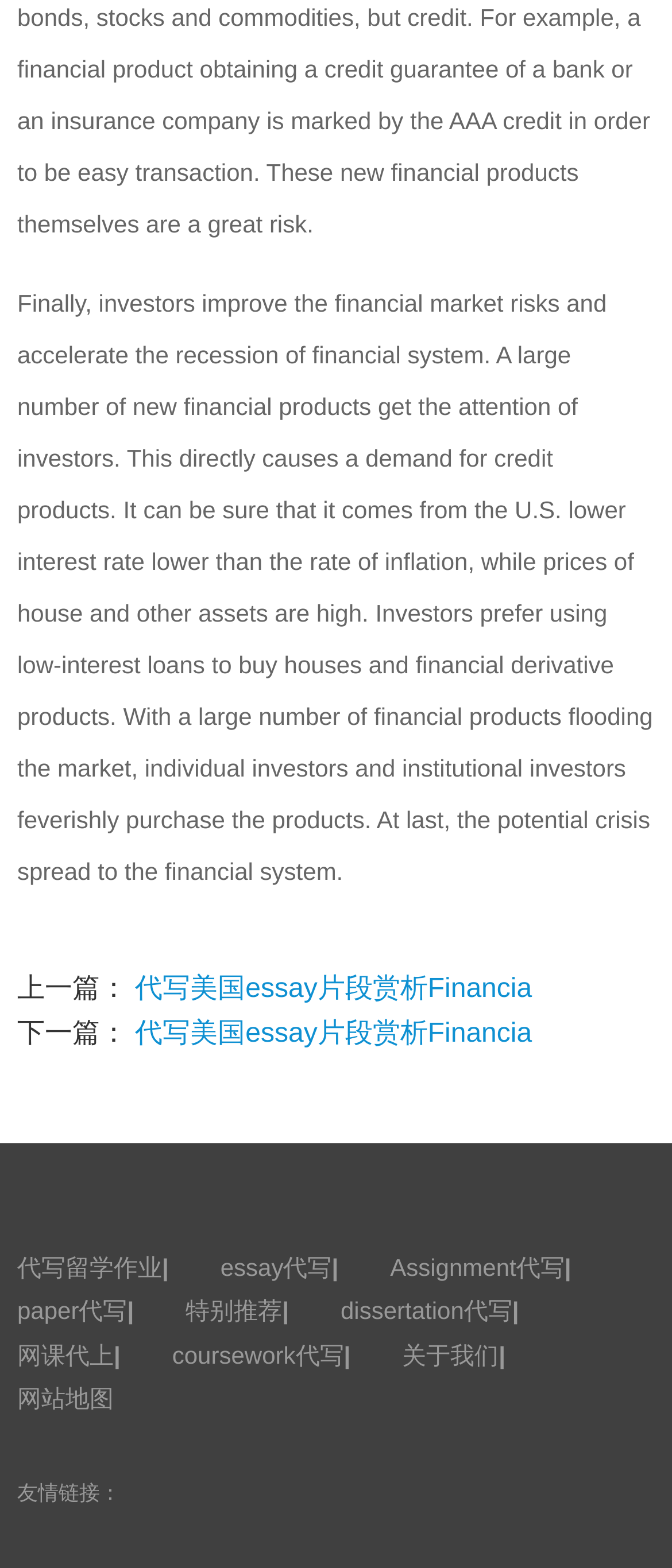Please identify the bounding box coordinates of the element on the webpage that should be clicked to follow this instruction: "explore racing". The bounding box coordinates should be given as four float numbers between 0 and 1, formatted as [left, top, right, bottom].

None